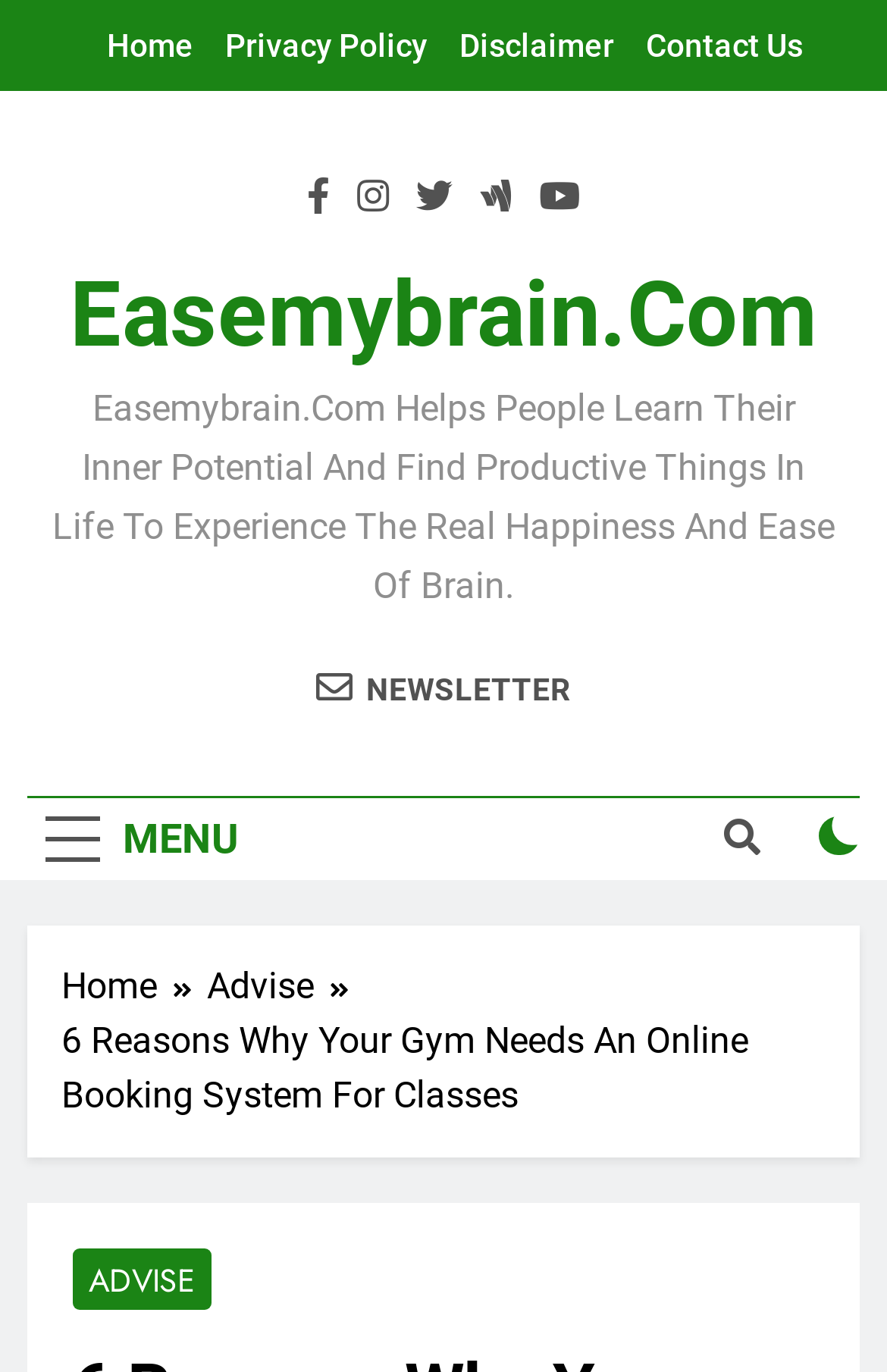Explain the webpage's design and content in an elaborate manner.

The webpage is about the importance of online booking systems for gyms and fitness businesses. At the top left, there are four links: "Home", "Privacy Policy", "Disclaimer", and "Contact Us". Next to these links, there are five social media icons. Below these icons, the website's title "Easemybrain.Com" is displayed prominently, along with a tagline that describes the website's purpose: "Helps People Learn Their Inner Potential And Find Productive Things In Life To Experience The Real Happiness And Ease Of Brain."

On the right side of the title, there is a newsletter subscription link with a bell icon. Below this, there is a "MENU" button that is not expanded. Further to the right, there is a search icon and a checkbox.

The main content of the webpage is a navigation section with breadcrumbs, which shows the current page's location in the website's hierarchy. The breadcrumbs consist of three links: "Home", "Advise", and the current page's title "6 Reasons Why Your Gym Needs An Online Booking System For Classes". The current page's title is also displayed as a heading below the breadcrumbs.

At the very bottom of the page, there is another link to "ADVISE" section.